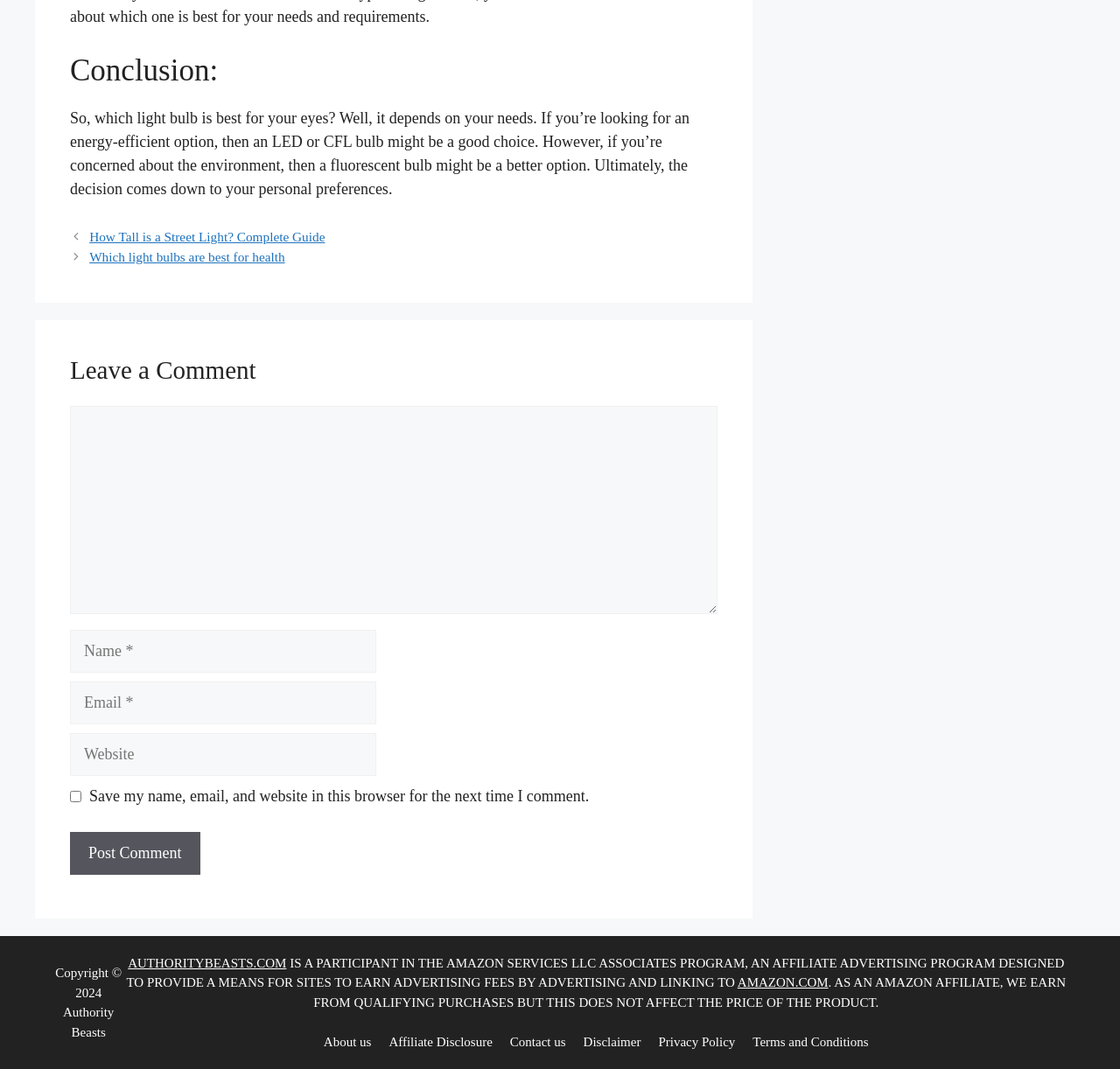Locate the bounding box coordinates of the element that needs to be clicked to carry out the instruction: "Click the 'Which light bulbs are best for health' link". The coordinates should be given as four float numbers ranging from 0 to 1, i.e., [left, top, right, bottom].

[0.08, 0.233, 0.254, 0.247]